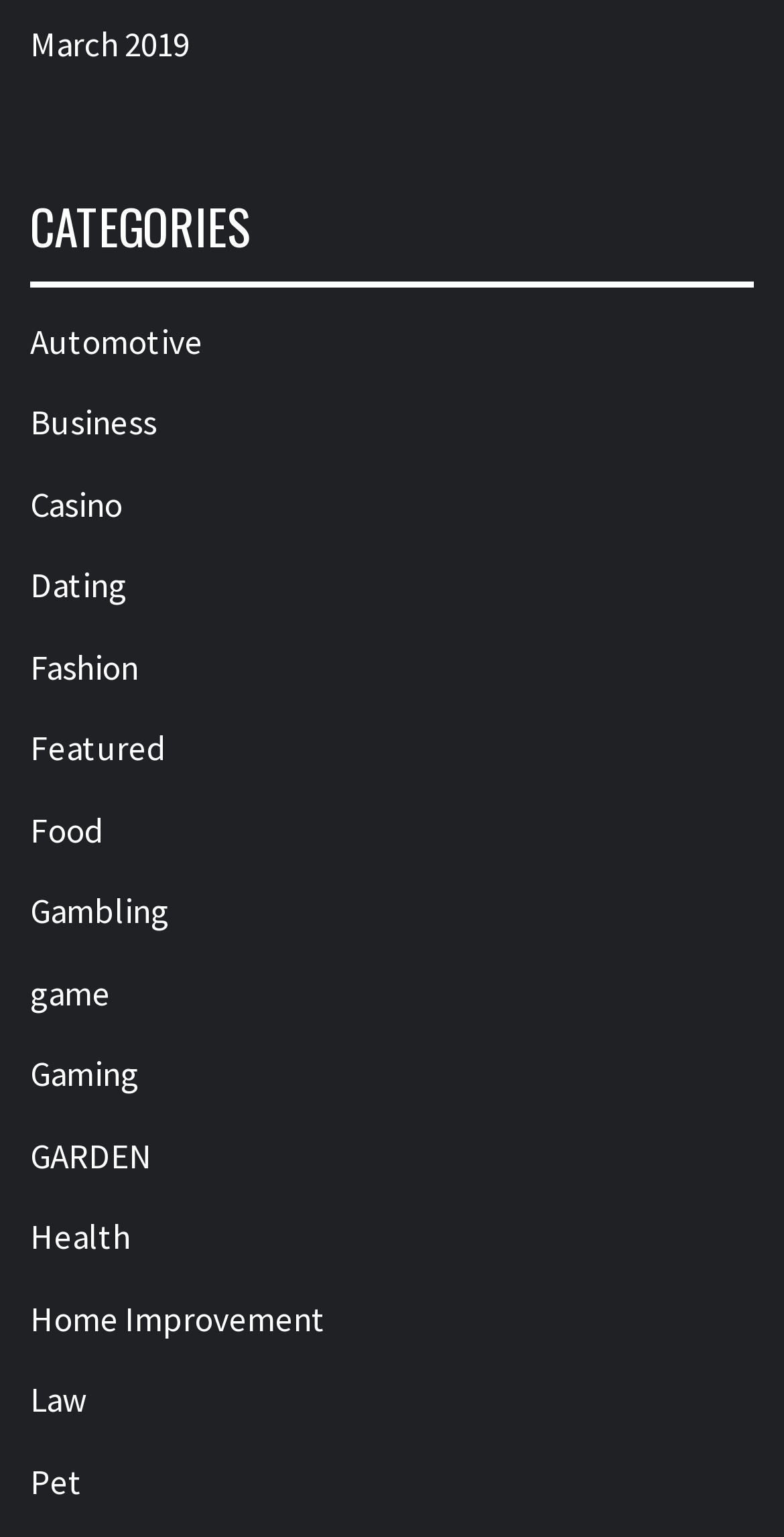Is 'GARDEN' a category?
By examining the image, provide a one-word or phrase answer.

Yes